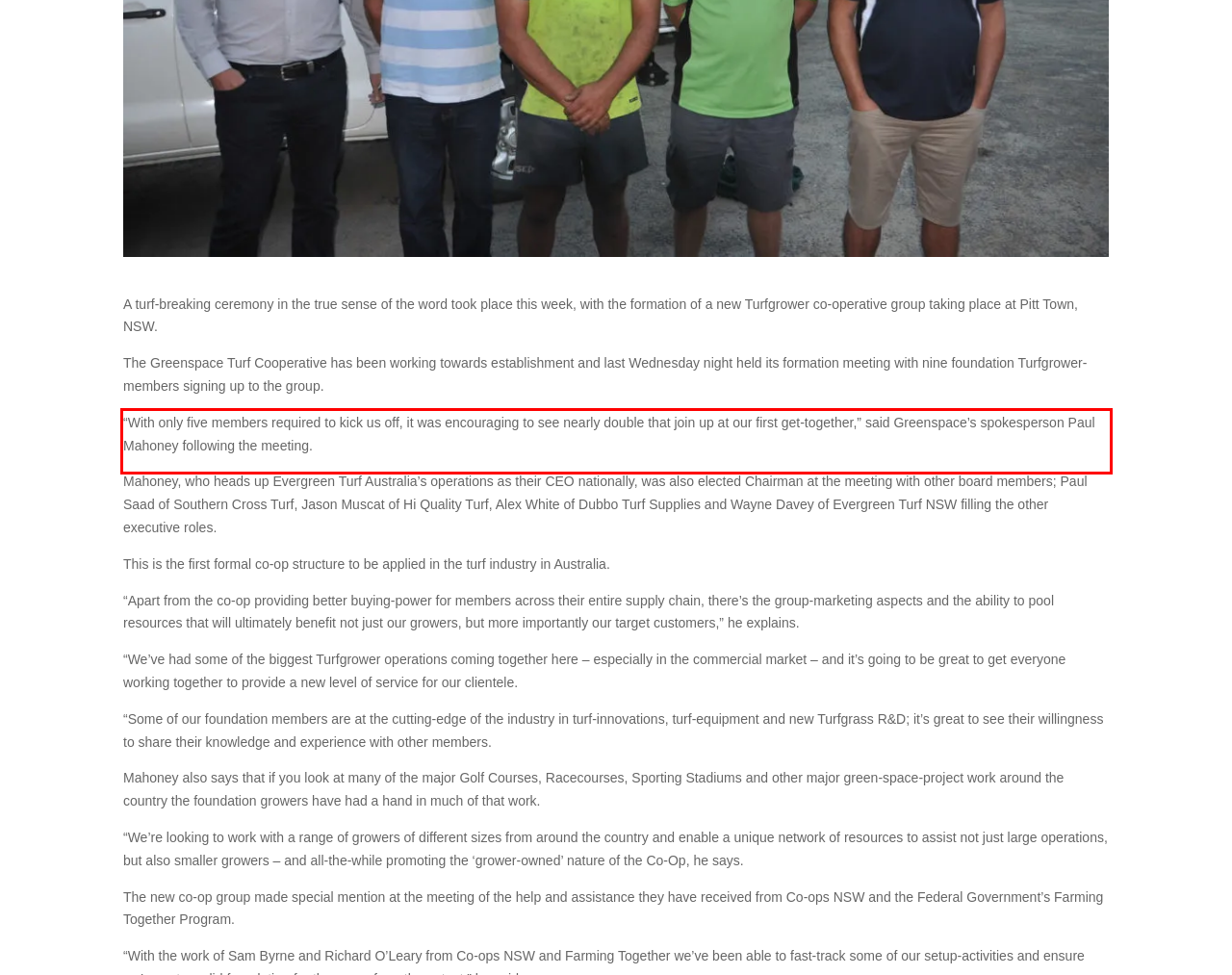Analyze the screenshot of the webpage that features a red bounding box and recognize the text content enclosed within this red bounding box.

“With only five members required to kick us off, it was encouraging to see nearly double that join up at our first get-together,” said Greenspace’s spokesperson Paul Mahoney following the meeting.